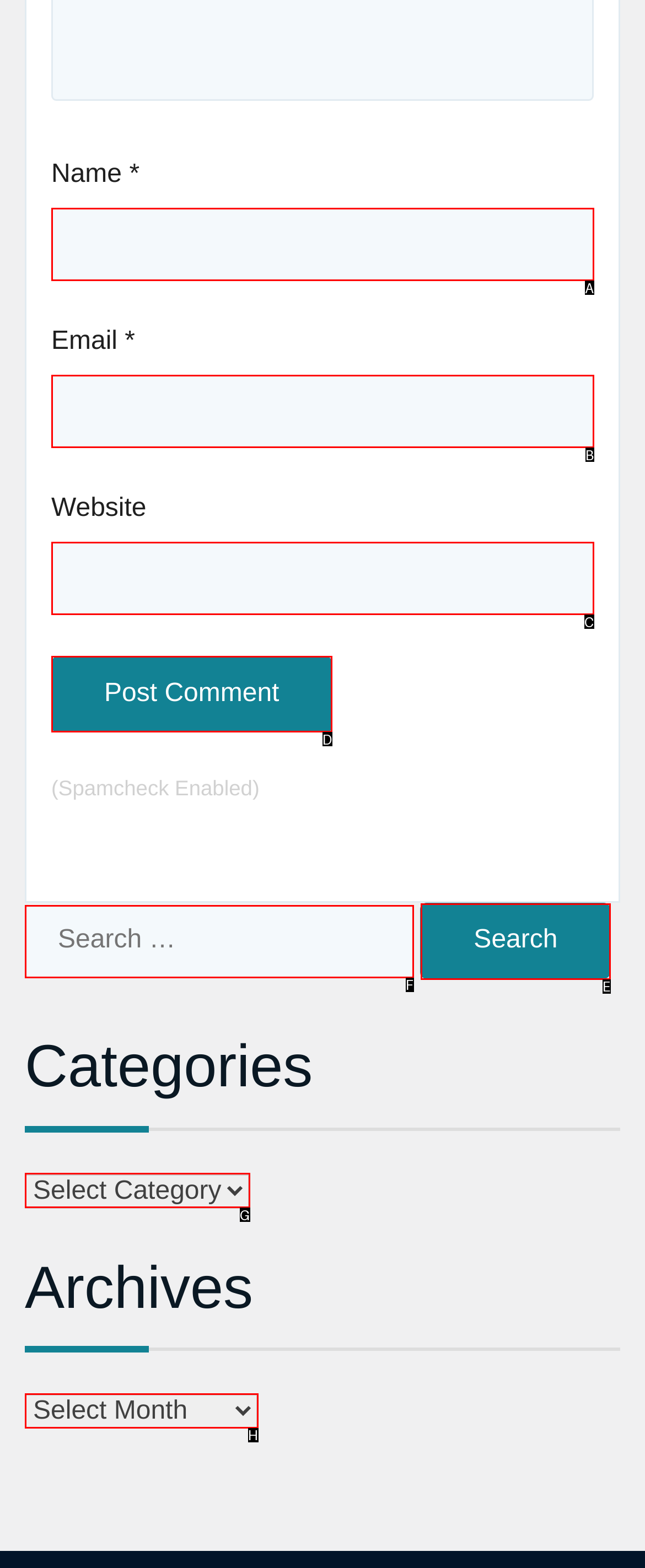Choose the HTML element that matches the description: parent_node: Email * aria-describedby="email-notes" name="email"
Reply with the letter of the correct option from the given choices.

B